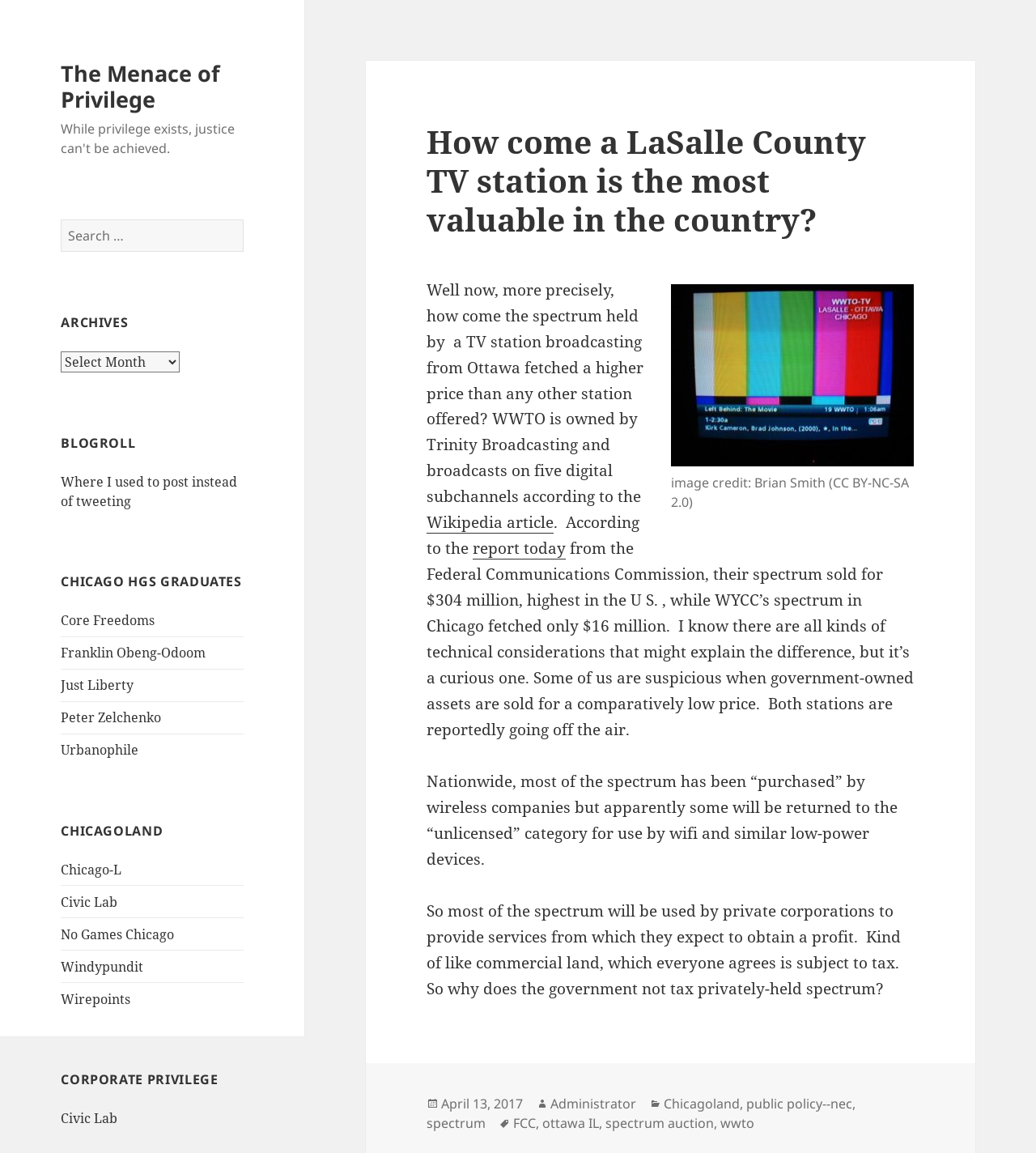Respond with a single word or phrase for the following question: 
What is the date this article was posted?

April 13, 2017